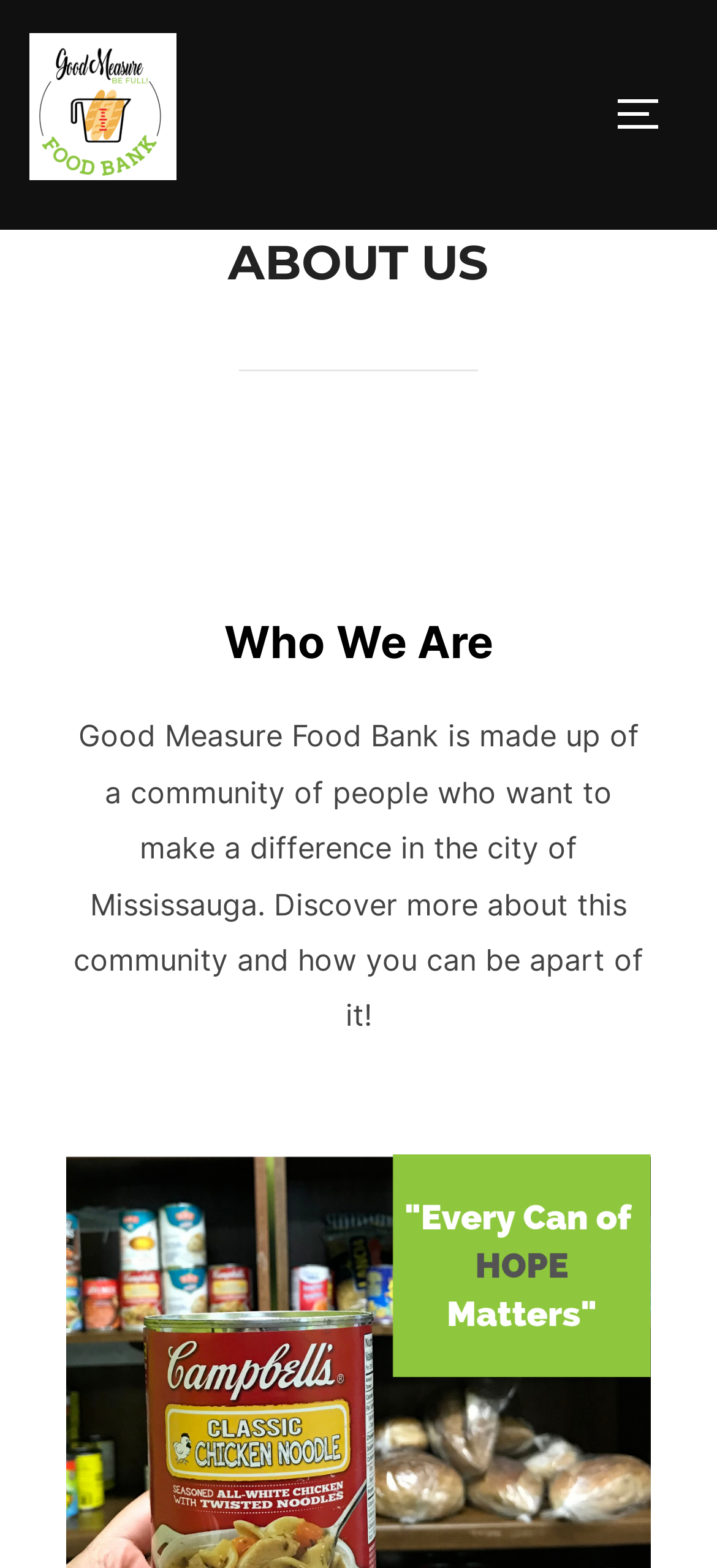Find the bounding box of the element with the following description: "alt="STORIES"". The coordinates must be four float numbers between 0 and 1, formatted as [left, top, right, bottom].

[0.04, 0.021, 0.245, 0.125]